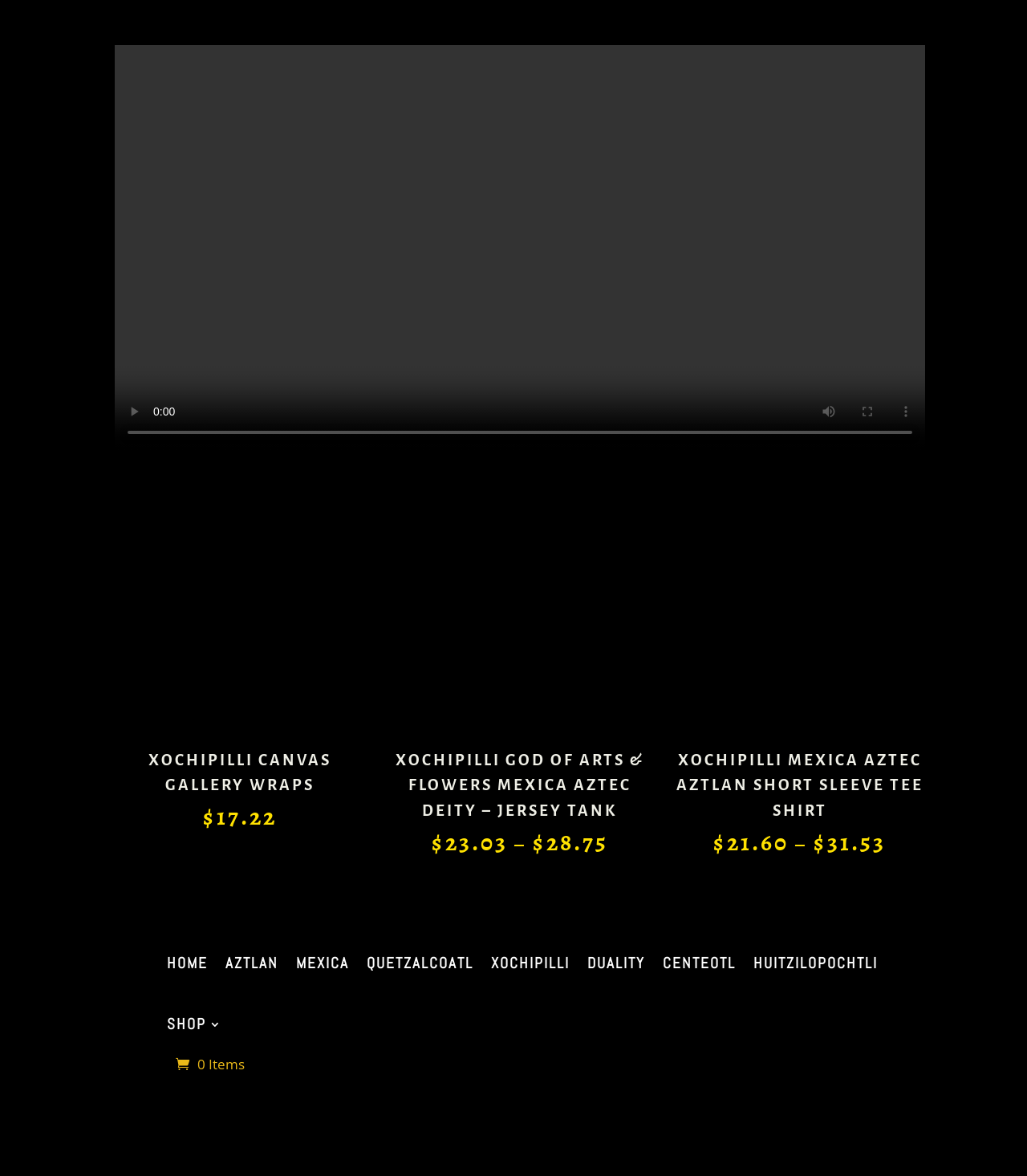Find the bounding box coordinates of the element you need to click on to perform this action: 'view XOCHIPILLI CANVAS GALLERY WRAPS product'. The coordinates should be represented by four float values between 0 and 1, in the format [left, top, right, bottom].

[0.112, 0.41, 0.355, 0.711]